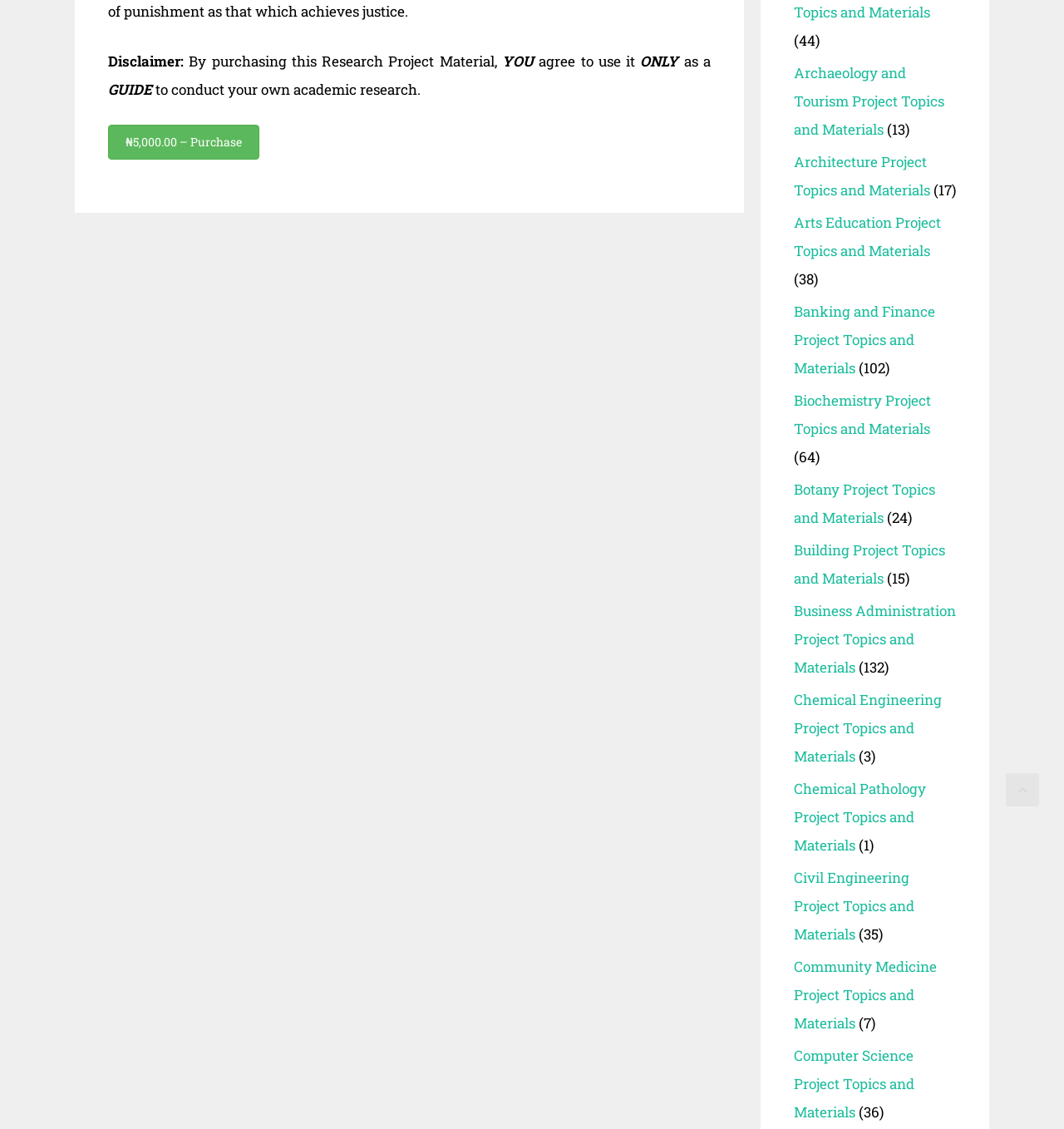Pinpoint the bounding box coordinates of the clickable area needed to execute the instruction: "Scroll back to top". The coordinates should be specified as four float numbers between 0 and 1, i.e., [left, top, right, bottom].

[0.945, 0.685, 0.977, 0.714]